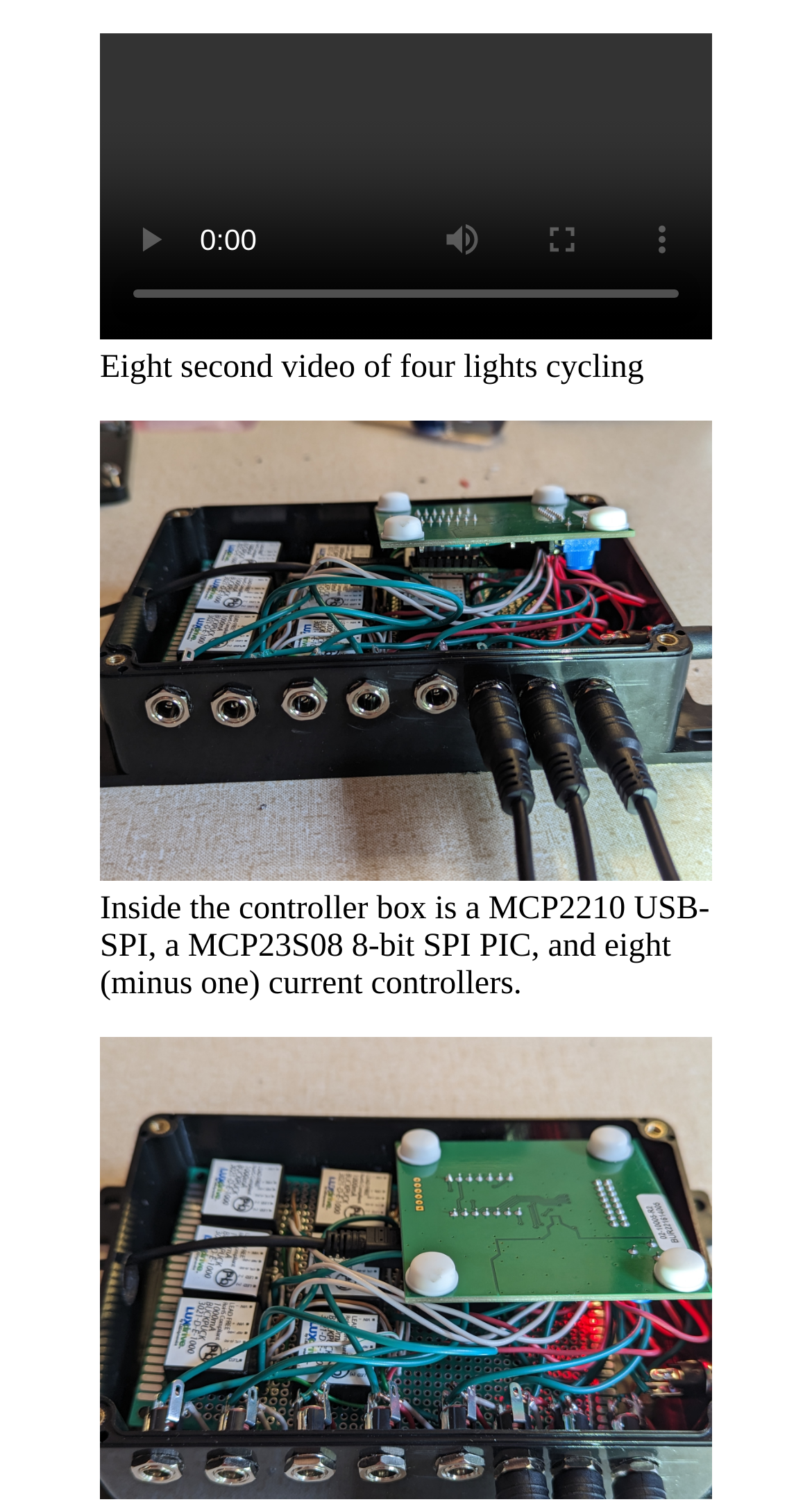Give a short answer to this question using one word or a phrase:
How many figures are on the webpage?

2